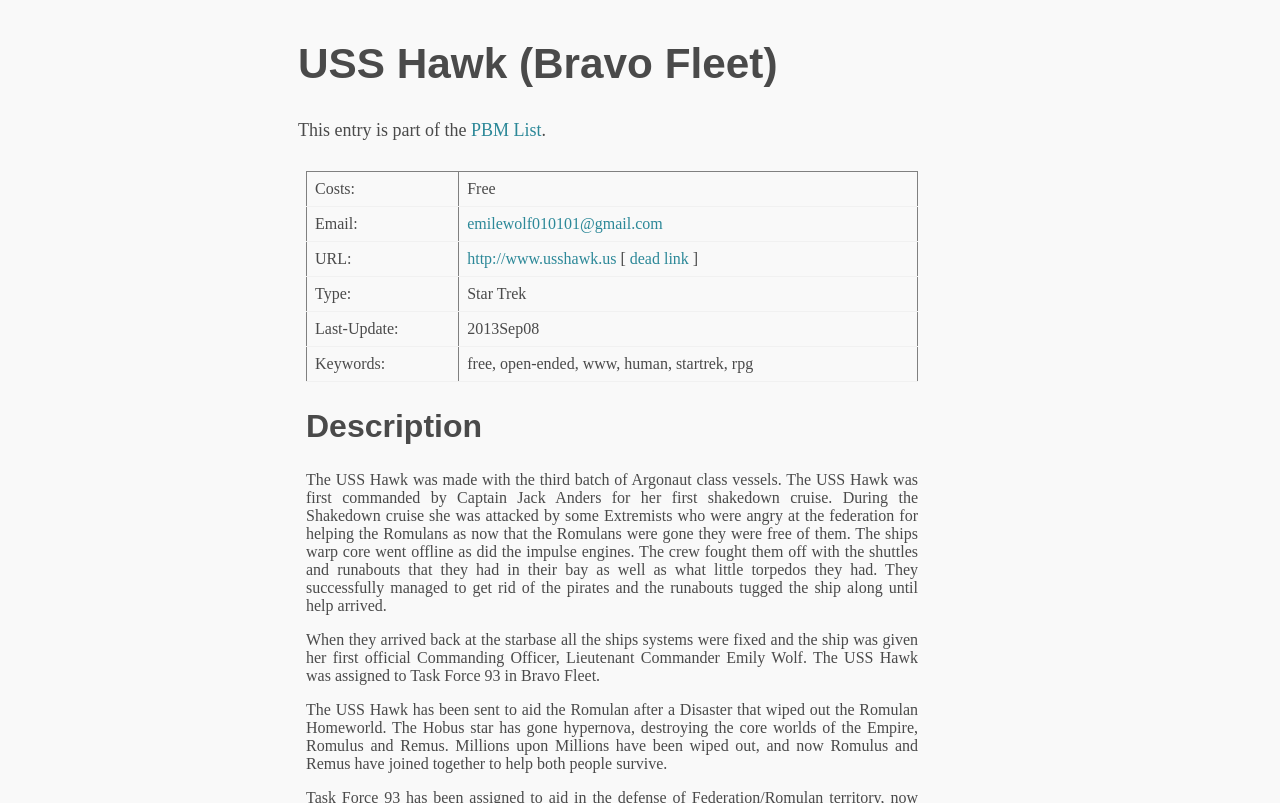Identify the title of the webpage and provide its text content.

USS Hawk (Bravo Fleet)